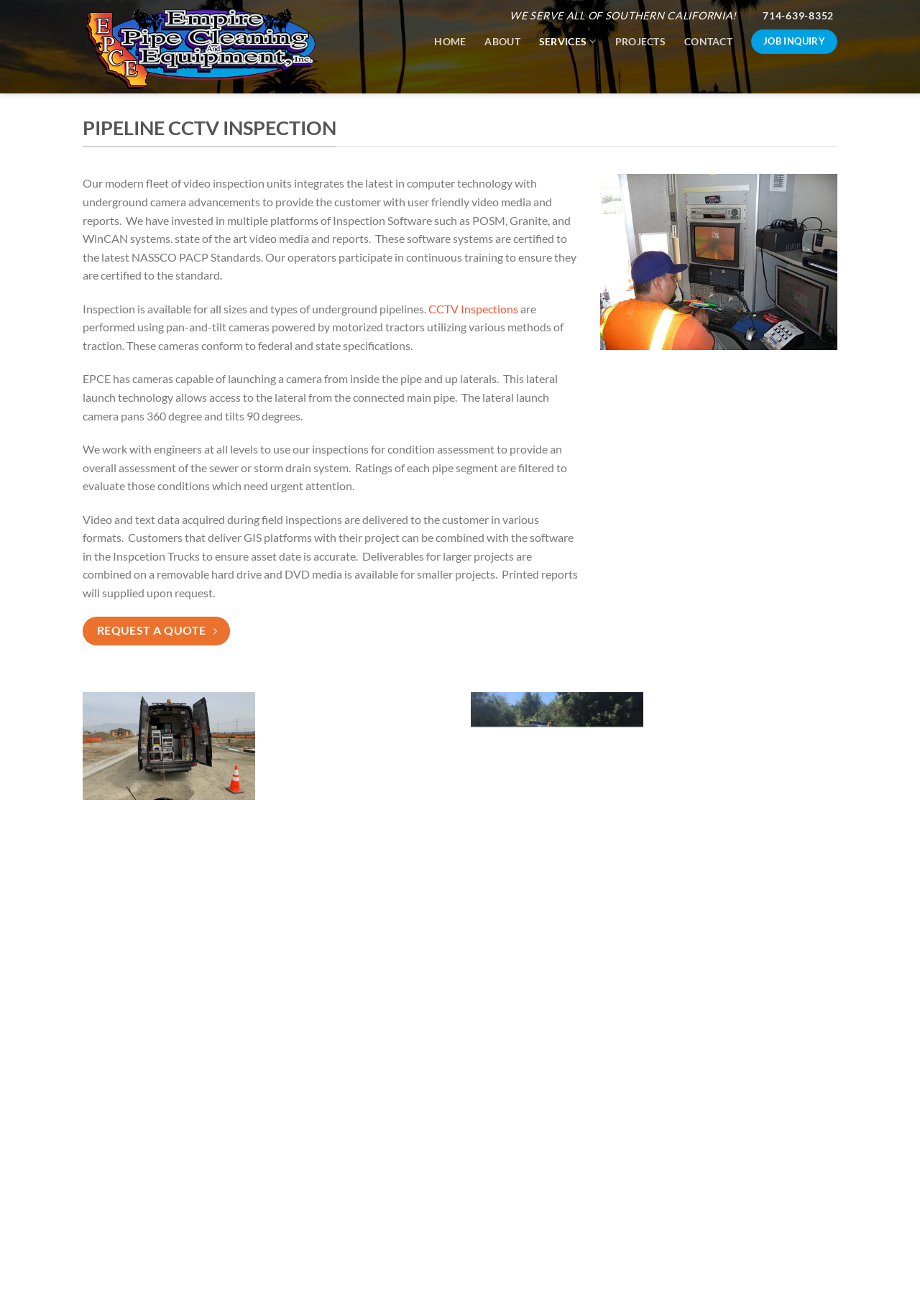What is the format of the video and text data delivered to customers?
Using the image, provide a concise answer in one word or a short phrase.

Various formats